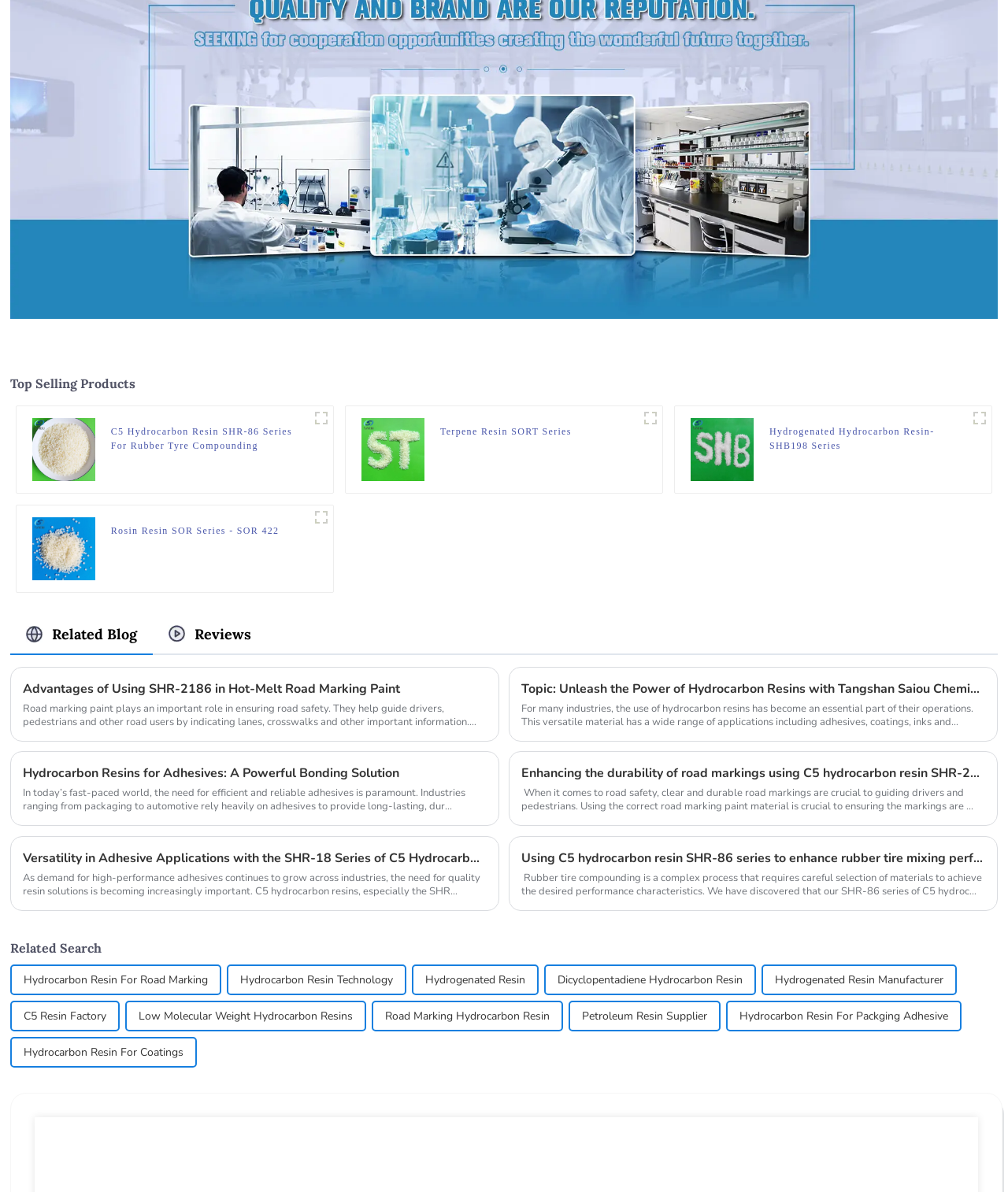What is the application of C5 hydrocarbon resin SHR-86 series?
Based on the image, give a one-word or short phrase answer.

Rubber tire compounding